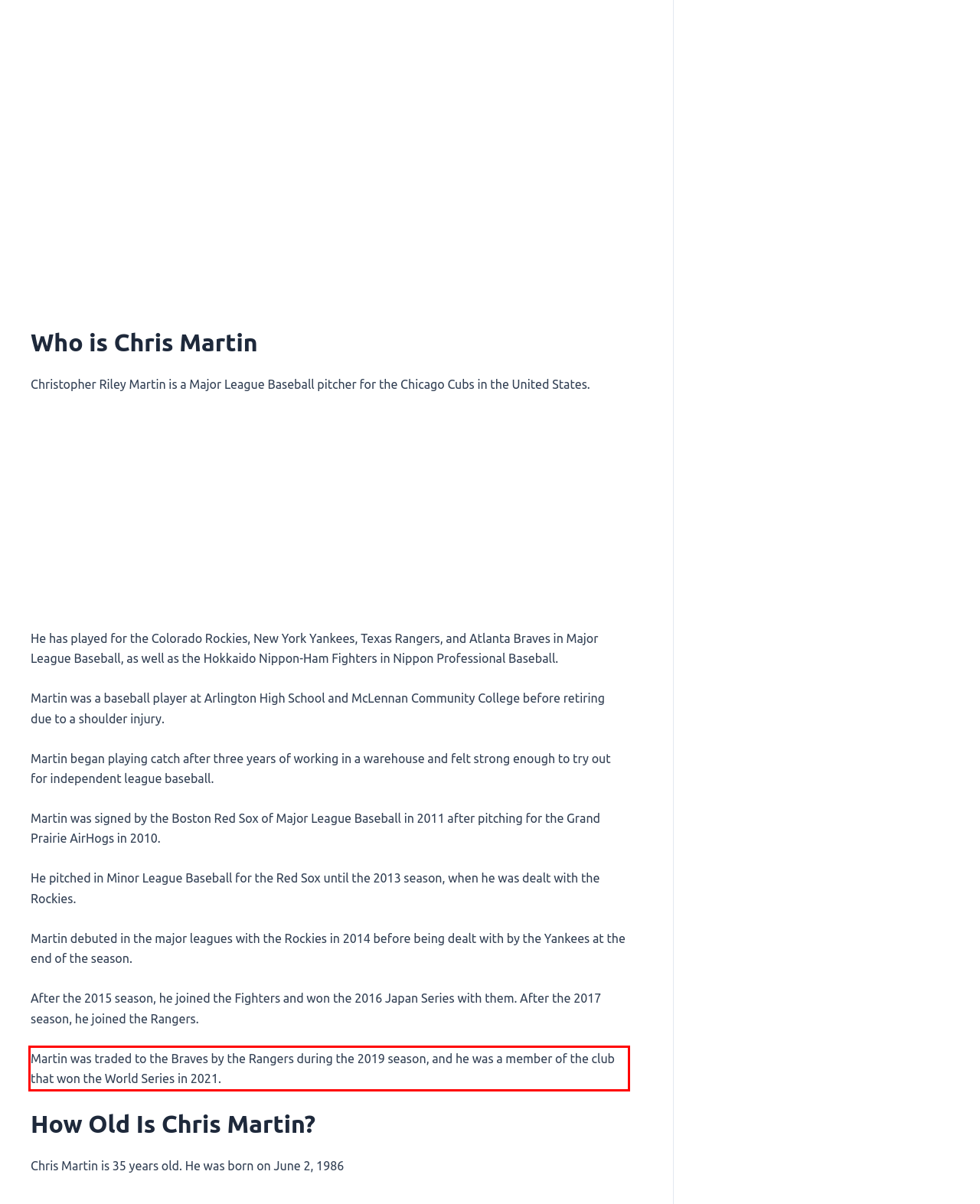You have a screenshot of a webpage with a red bounding box. Use OCR to generate the text contained within this red rectangle.

Martin was traded to the Braves by the Rangers during the 2019 season, and he was a member of the club that won the World Series in 2021.